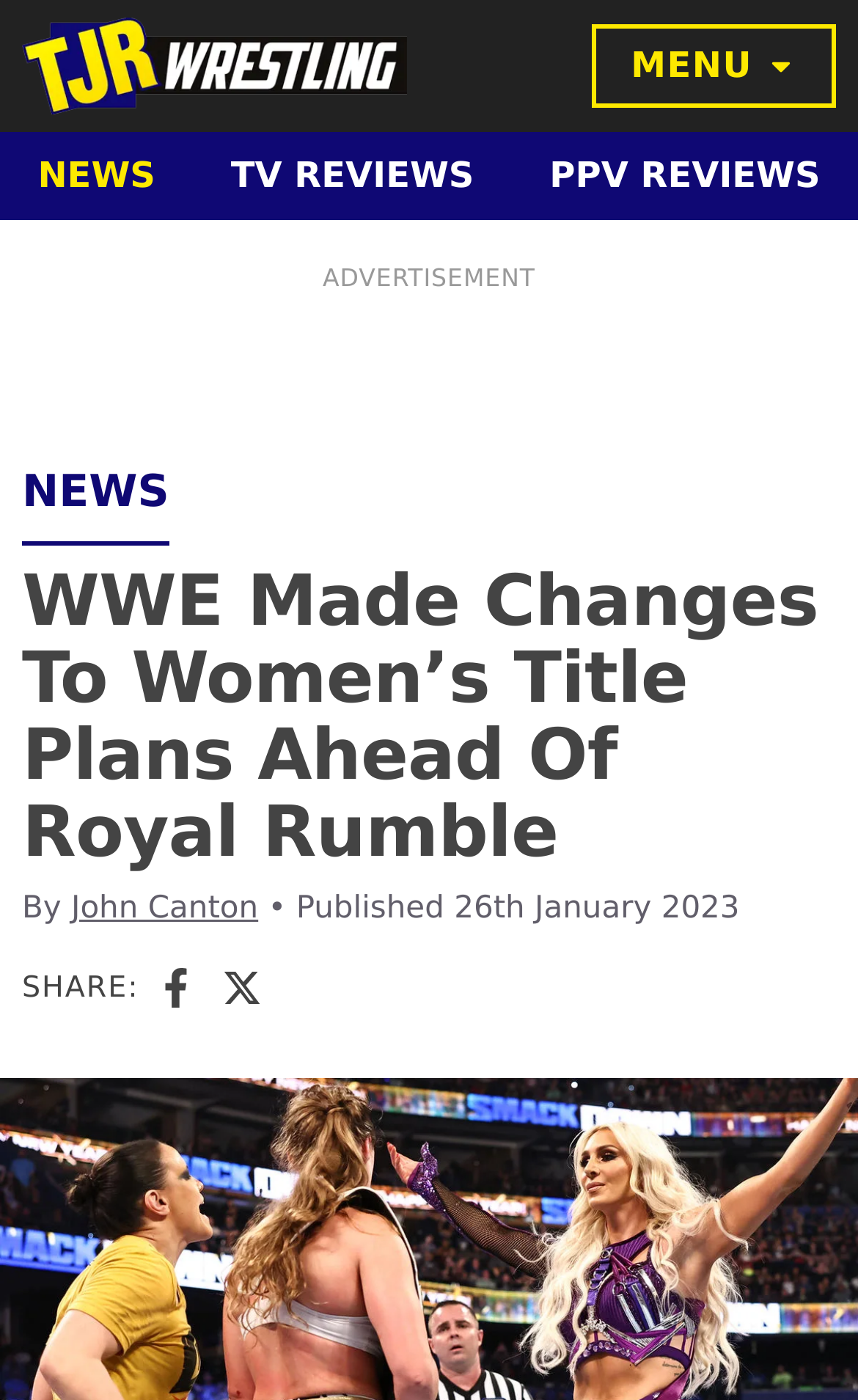Carefully observe the image and respond to the question with a detailed answer:
How many social media sharing options are available?

There are two social media sharing options available, which are Facebook and X, located below the article's content.